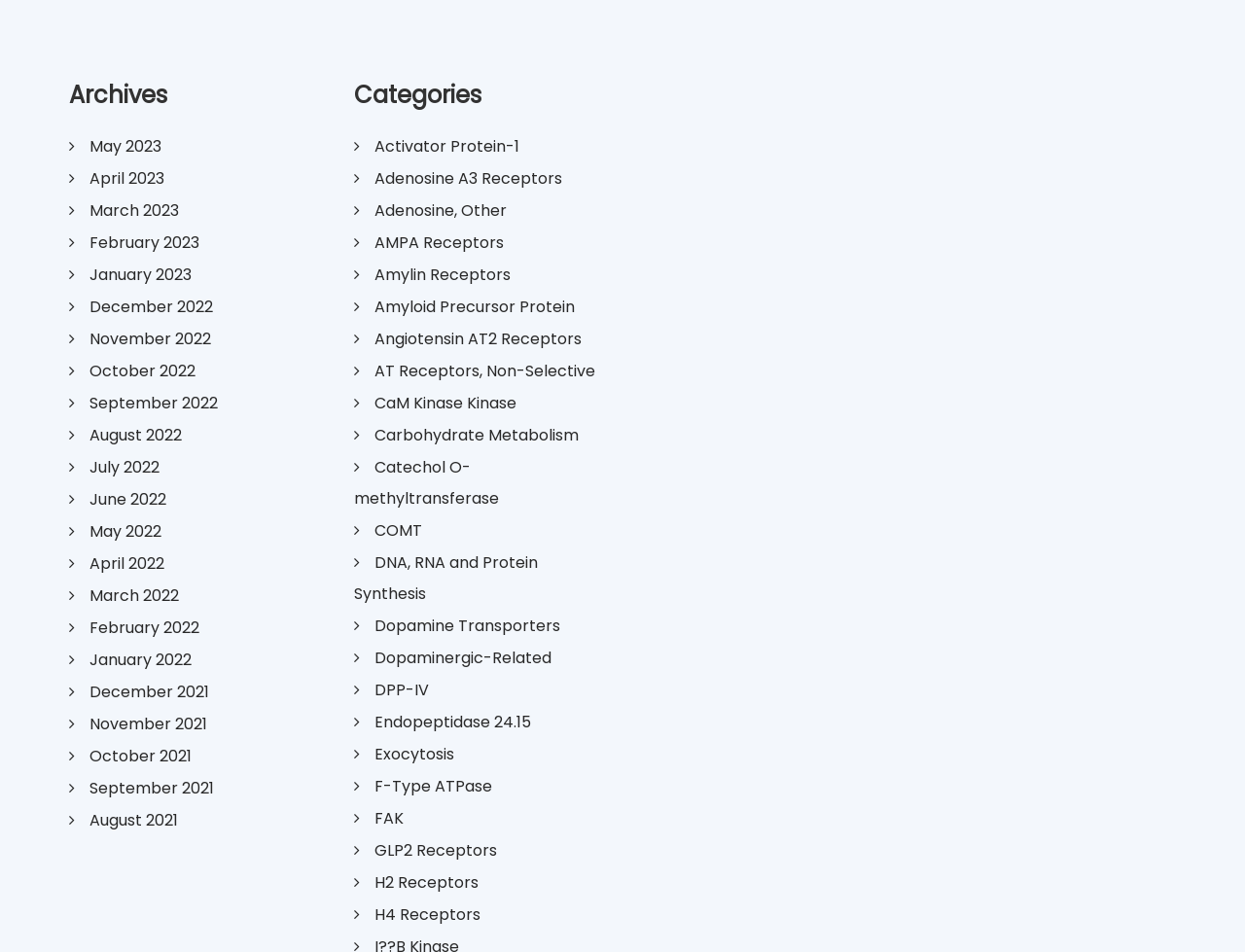Identify the bounding box for the described UI element. Provide the coordinates in (top-left x, top-left y, bottom-right x, bottom-right y) format with values ranging from 0 to 1: Adenosine A3 Receptors

[0.284, 0.175, 0.452, 0.199]